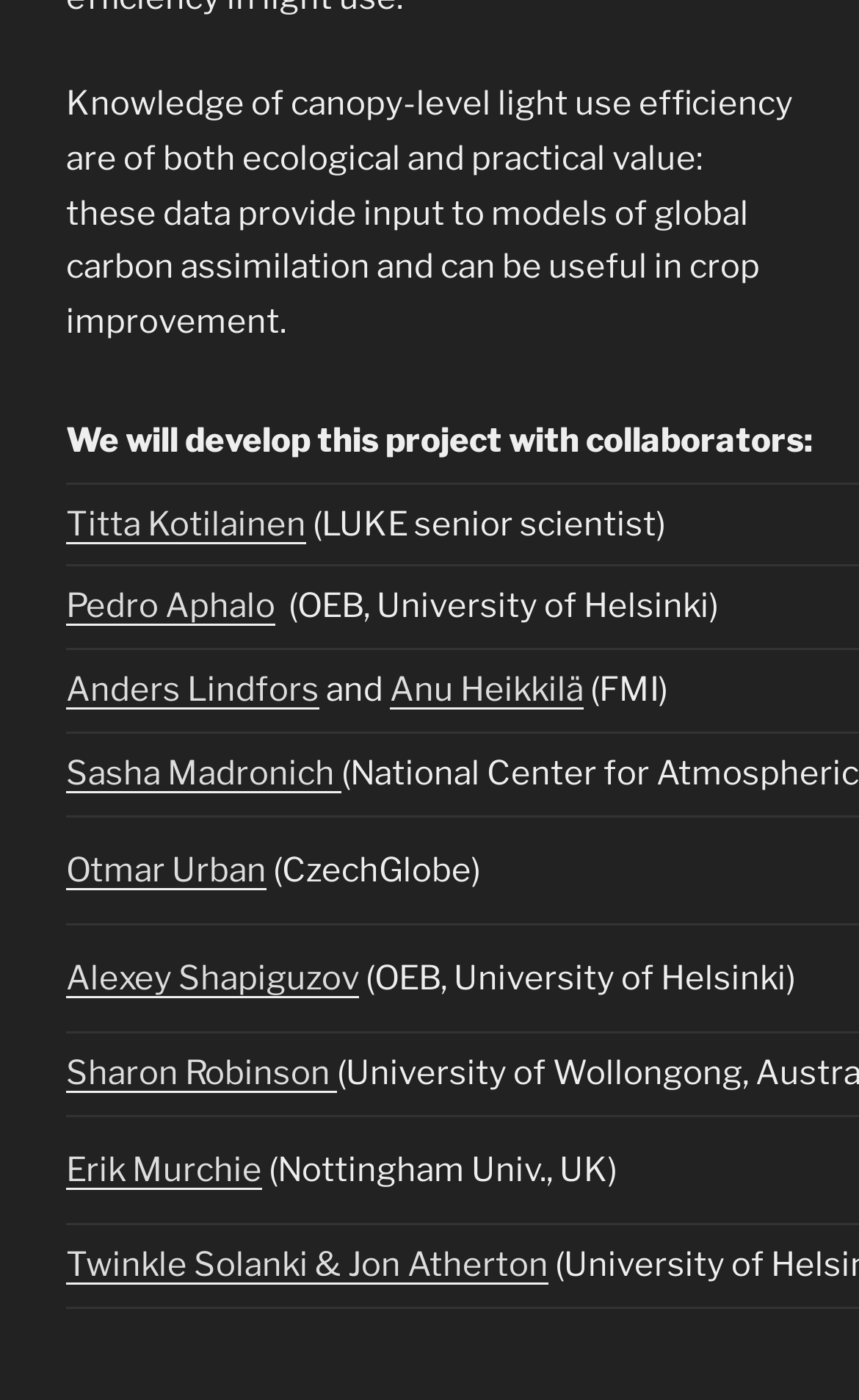Provide the bounding box coordinates of the UI element that matches the description: "Connect with us on Facebook!".

None